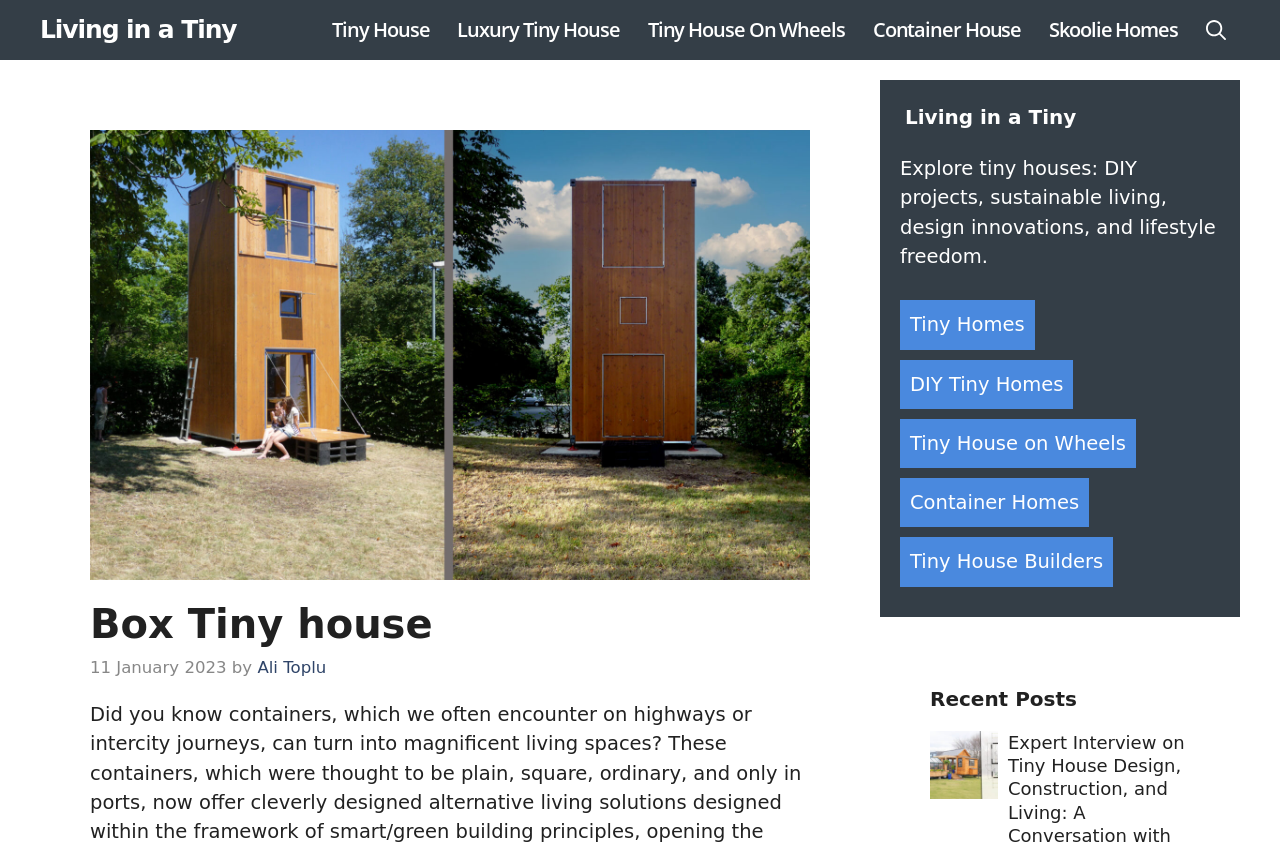Show me the bounding box coordinates of the clickable region to achieve the task as per the instruction: "Explore Recent Posts".

[0.727, 0.808, 0.93, 0.836]